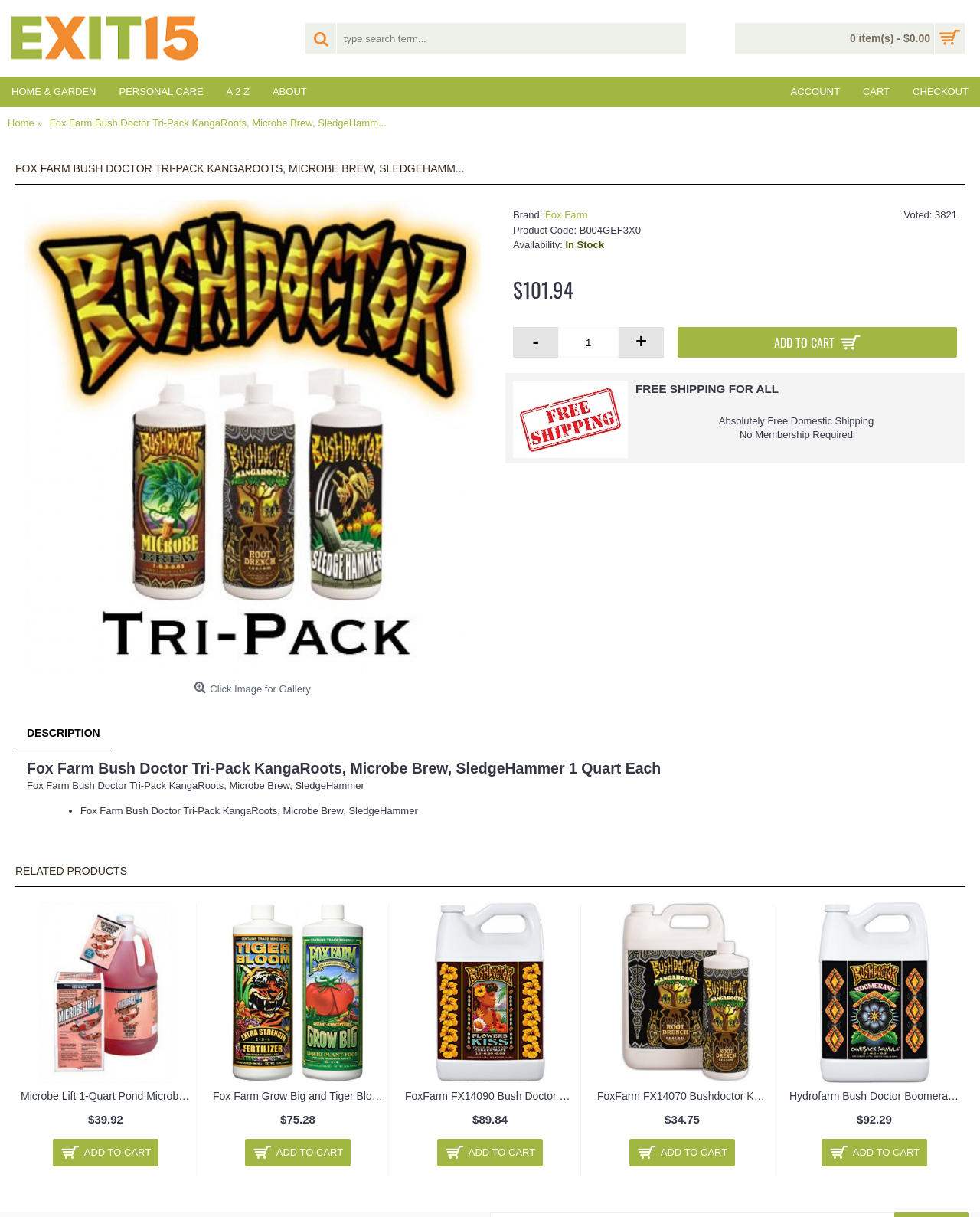What is the function of the '-' button?
Please describe in detail the information shown in the image to answer the question.

The '-' button is located next to the quantity input field, and its function is to decrease the quantity of the product to be added to the cart.